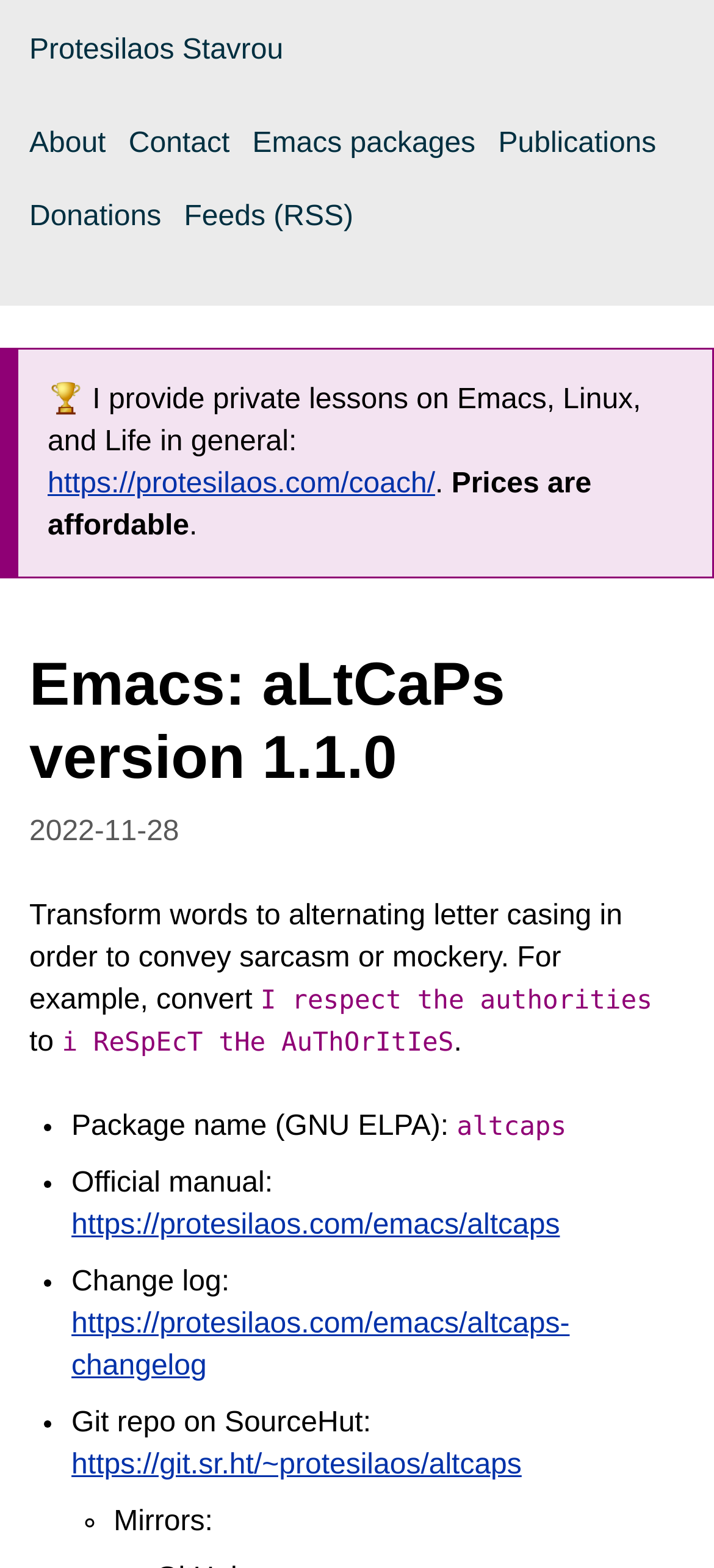Find the bounding box coordinates of the clickable area that will achieve the following instruction: "view the change log".

[0.1, 0.835, 0.798, 0.882]